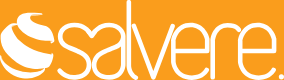Describe all significant details and elements found in the image.

The image prominently features the logo of "Salvere," a social enterprise known for providing support and resources to individuals in need. The logo is visually striking, set against a bright orange background that enhances its visibility. The design incorporates elegant, flowing shapes symbolizing care and support, aligning with Salvere's mission to assist social enterprises and communities. The text "salvere." appears in a modern font, emphasizing a contemporary and approachable identity for the organization.